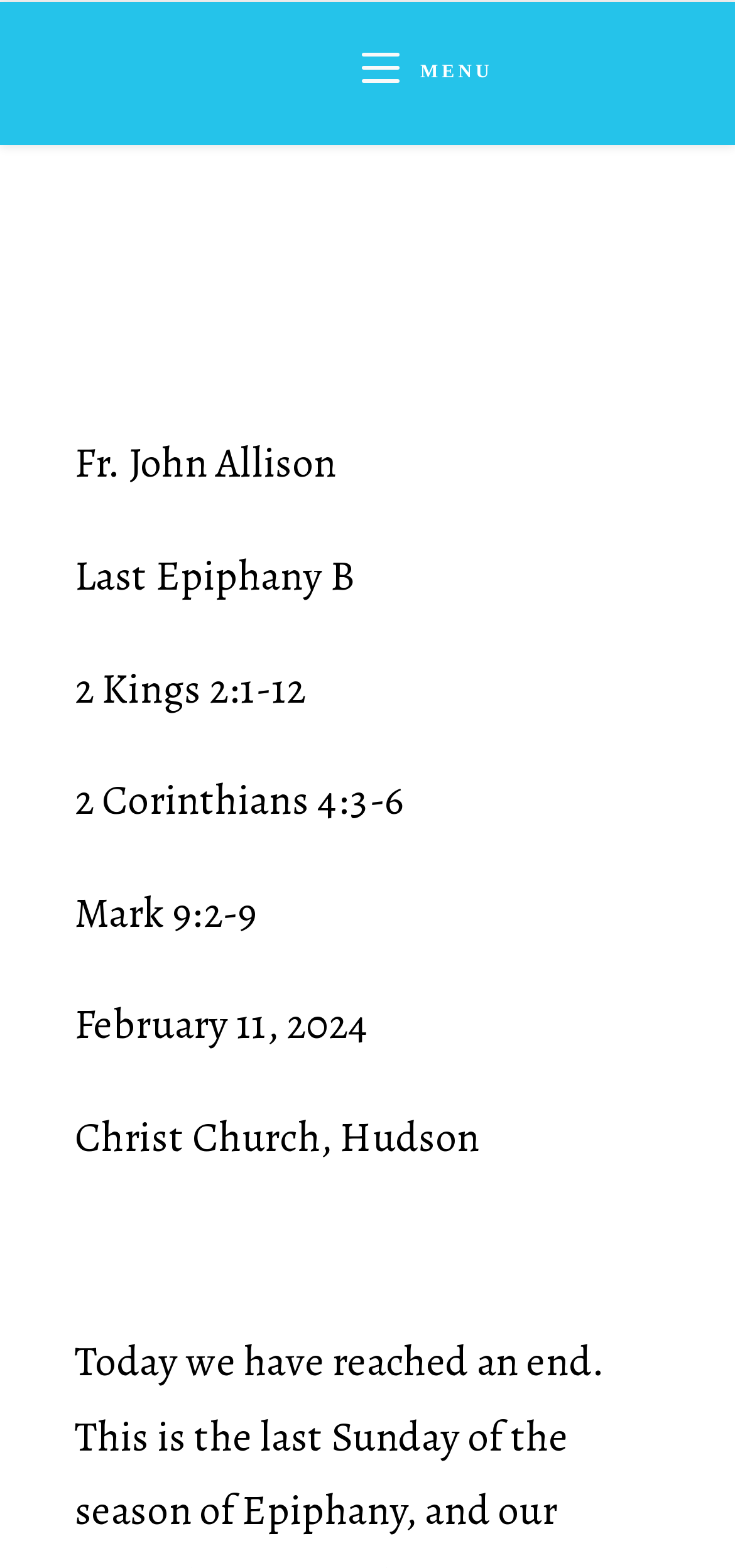Analyze the image and answer the question with as much detail as possible: 
What is the name of the church?

I found a mention of the church's name, 'Christ Church, Hudson', in the sermon description section, indicating that this is the church where the sermon was delivered.